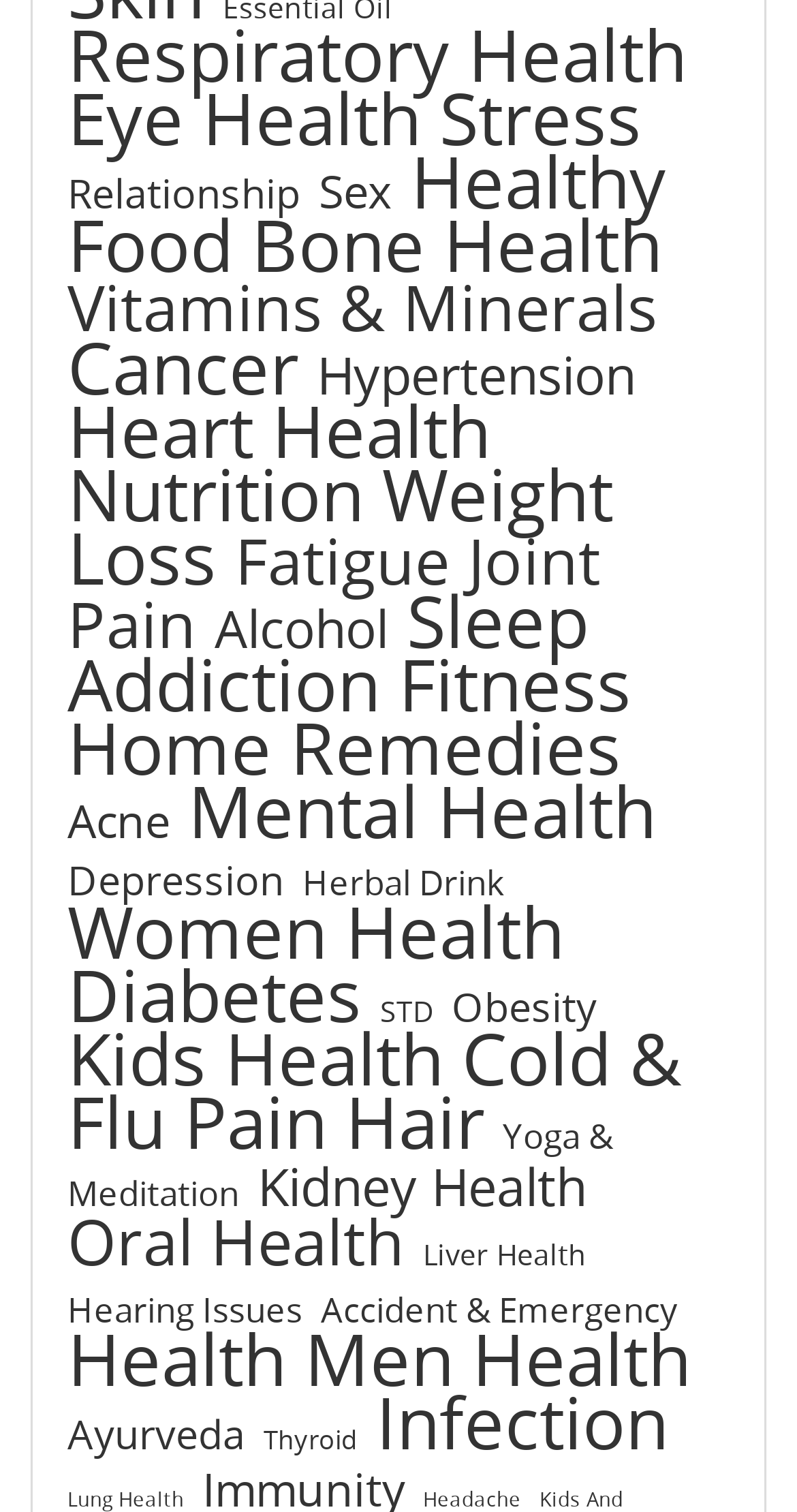Please provide a short answer using a single word or phrase for the question:
What is the first health topic listed?

Respiratory Health